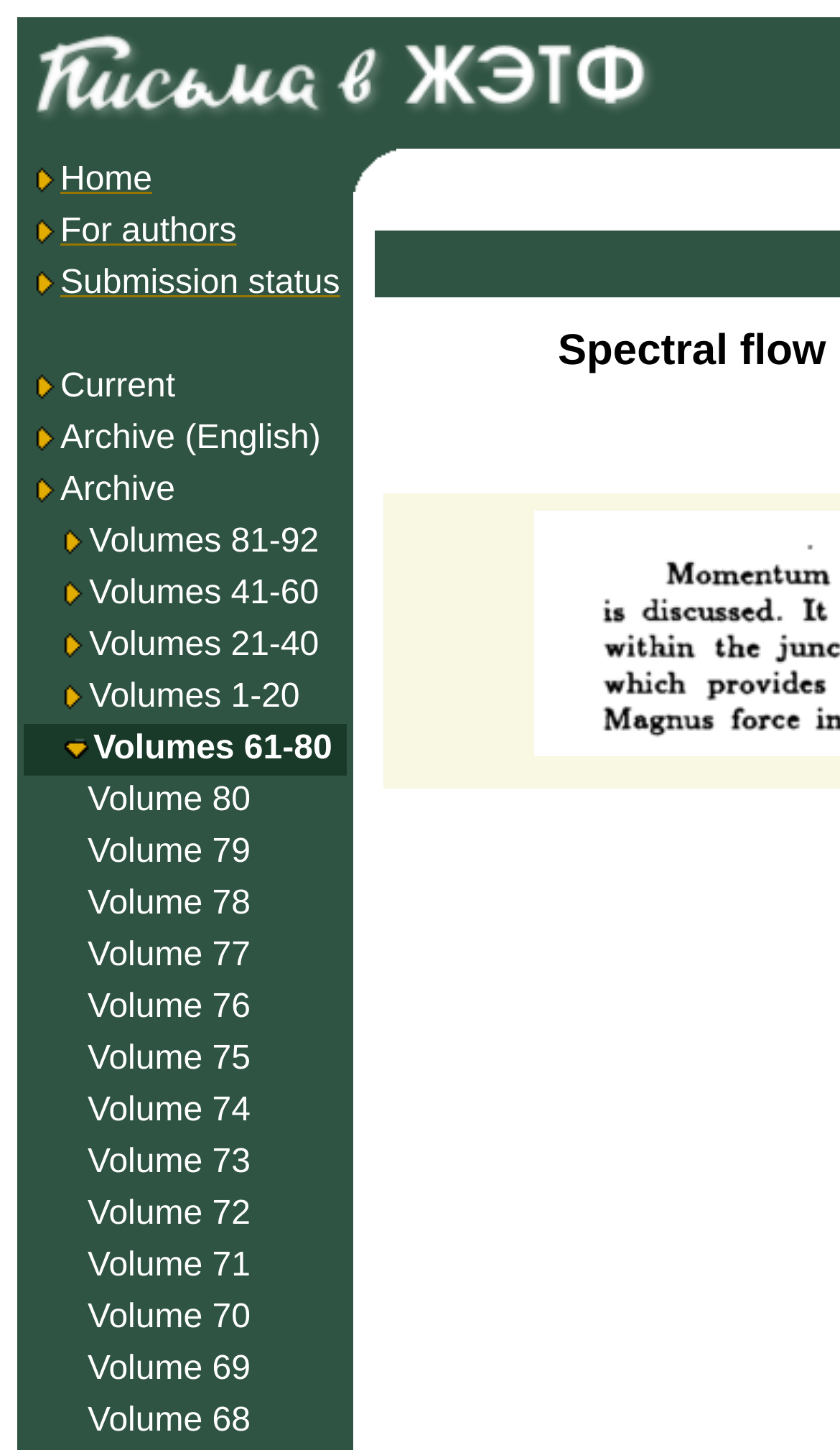Identify the bounding box coordinates of the section that should be clicked to achieve the task described: "View Submission status".

[0.036, 0.183, 0.405, 0.208]